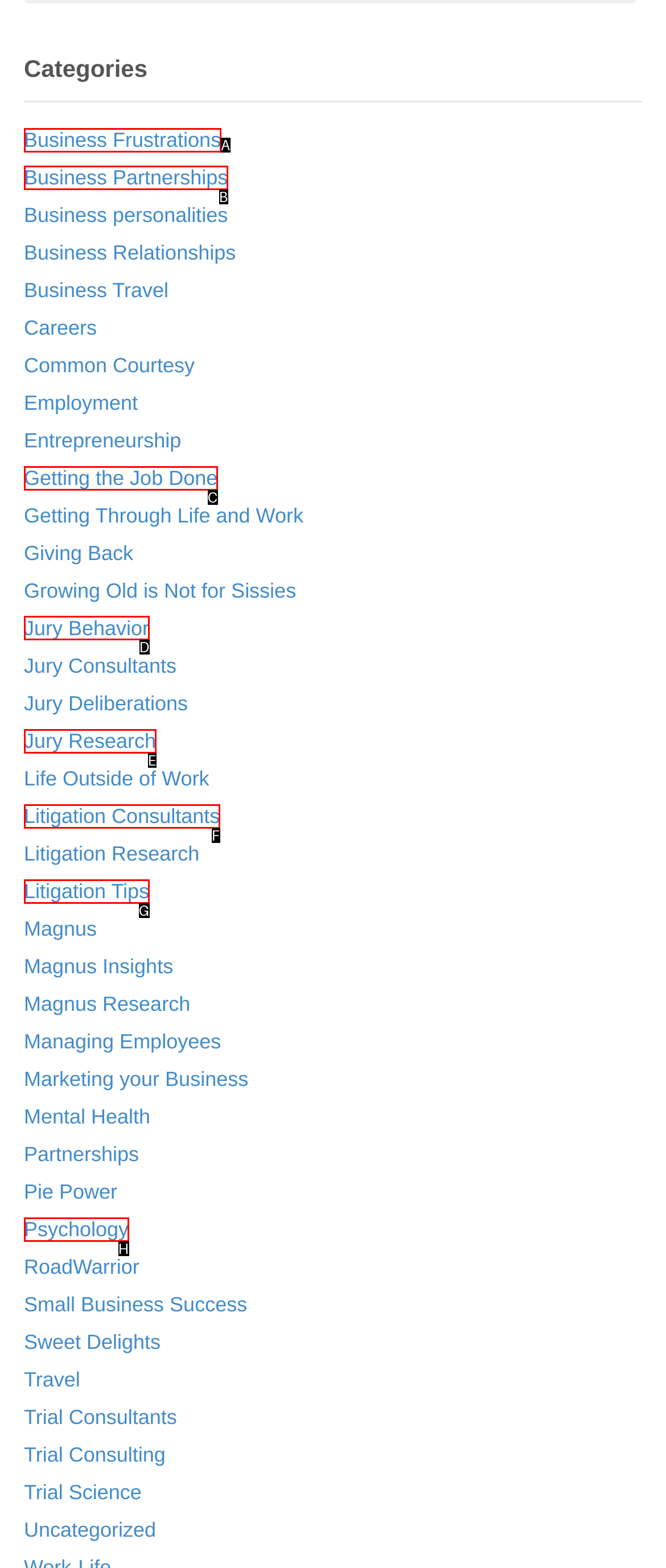Select the appropriate HTML element that needs to be clicked to execute the following task: Read about Jury Behavior. Respond with the letter of the option.

D